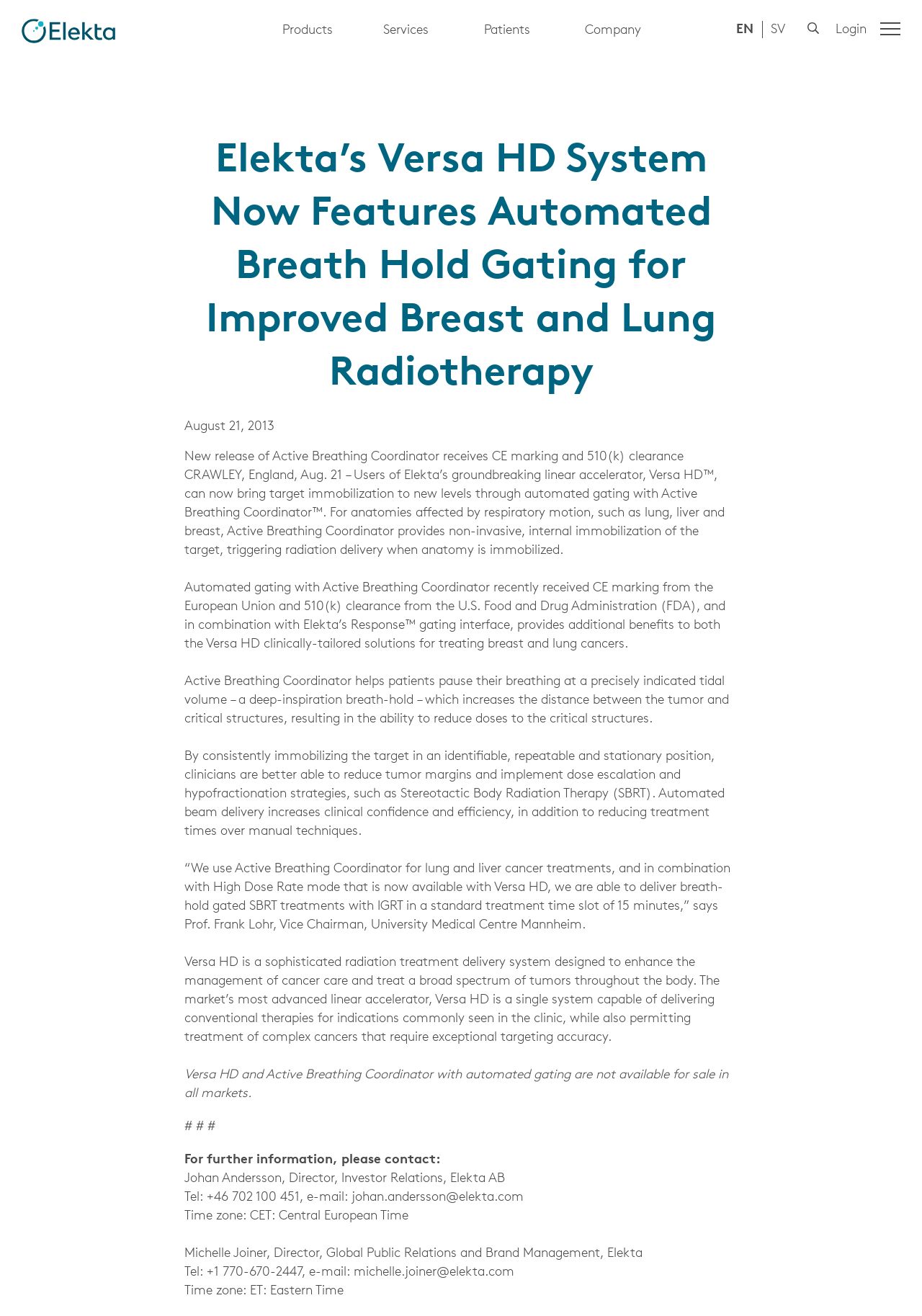Kindly determine the bounding box coordinates for the area that needs to be clicked to execute this instruction: "Click the 'Login' link".

[0.904, 0.014, 0.942, 0.033]